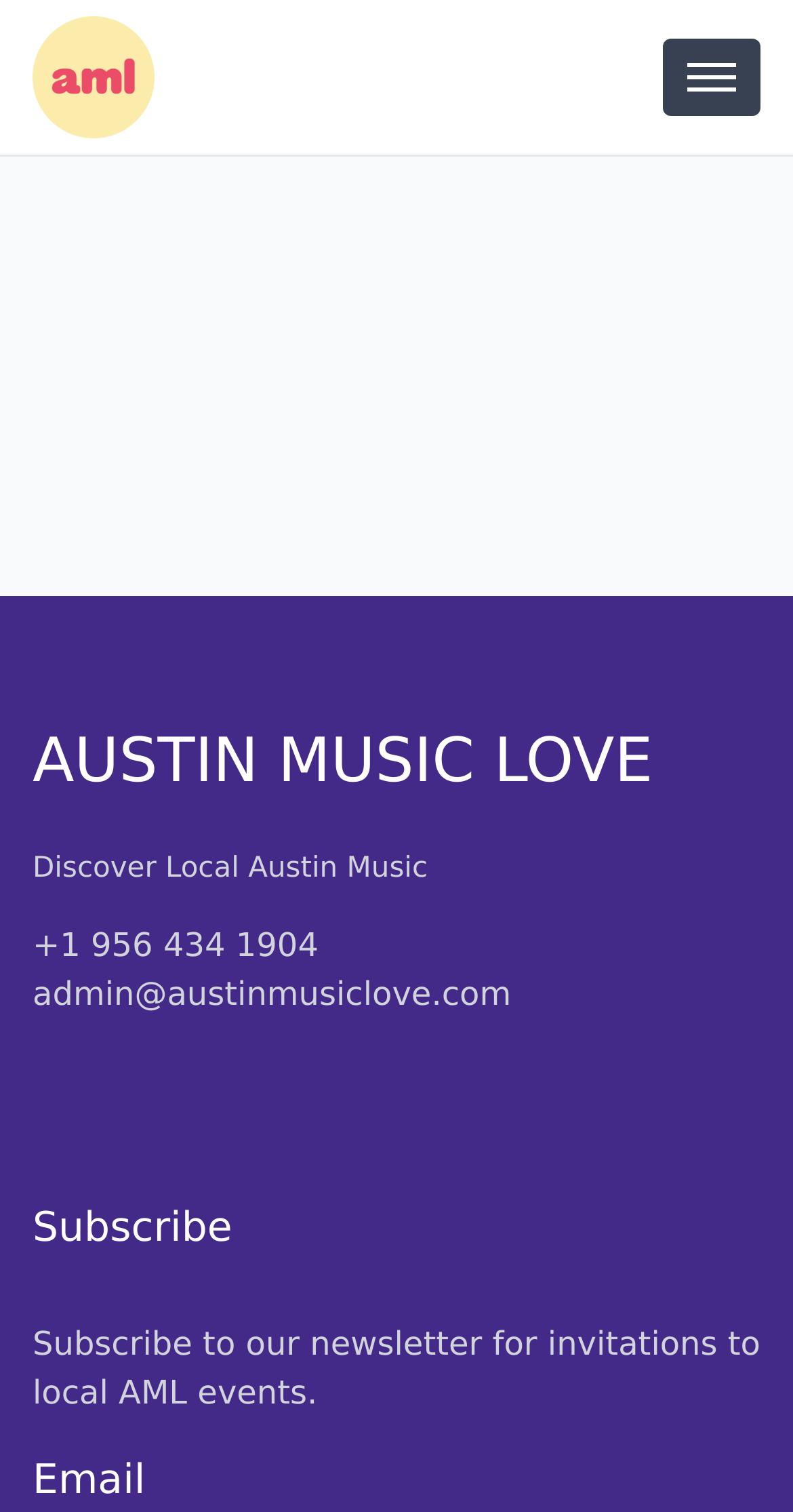Write an exhaustive caption that covers the webpage's main aspects.

The webpage is titled "Page not found - Austin Music Love". At the top left corner, there is a logo image with a corresponding link. On the opposite side, at the top right corner, there is a navigation menu button. 

Below the logo, there is a prominent link with the text "AUSTIN MUSIC LOVE". Underneath this link, there is a static text that reads "Discover Local Austin Music". 

Further down, there are two links, one with a phone number "+1 956 434 1904" and another with an email address "admin@austinmusiclove.com". 

The webpage also features a section dedicated to subscription, marked by a heading "Subscribe". This section includes a brief description that invites users to subscribe to the newsletter for local event invitations. 

Finally, at the bottom of the page, there is a static text that simply says "Email".